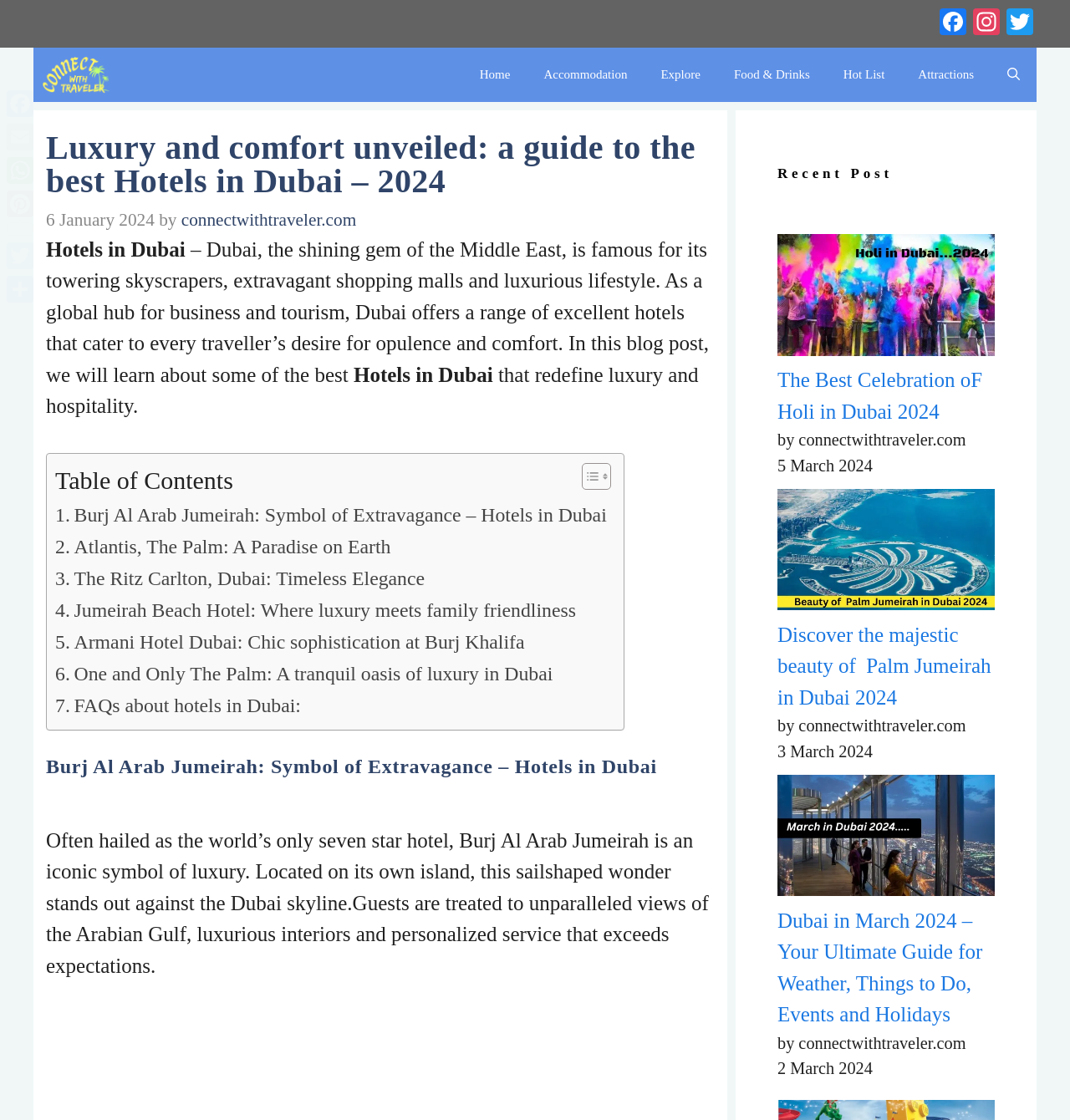Calculate the bounding box coordinates for the UI element based on the following description: "title="Connect With Traveler"". Ensure the coordinates are four float numbers between 0 and 1, i.e., [left, top, right, bottom].

[0.039, 0.029, 0.103, 0.078]